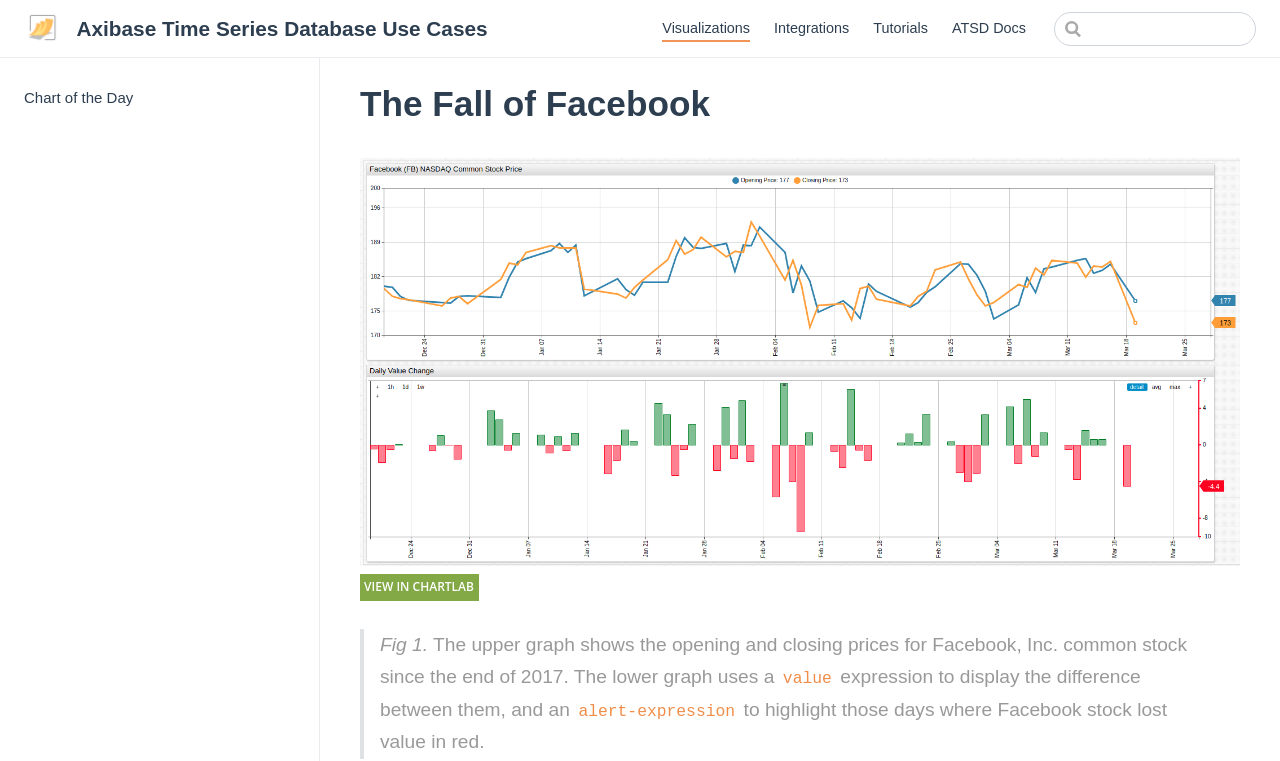Answer this question in one word or a short phrase: What type of graph is shown in Fig 1?

Stock price graph